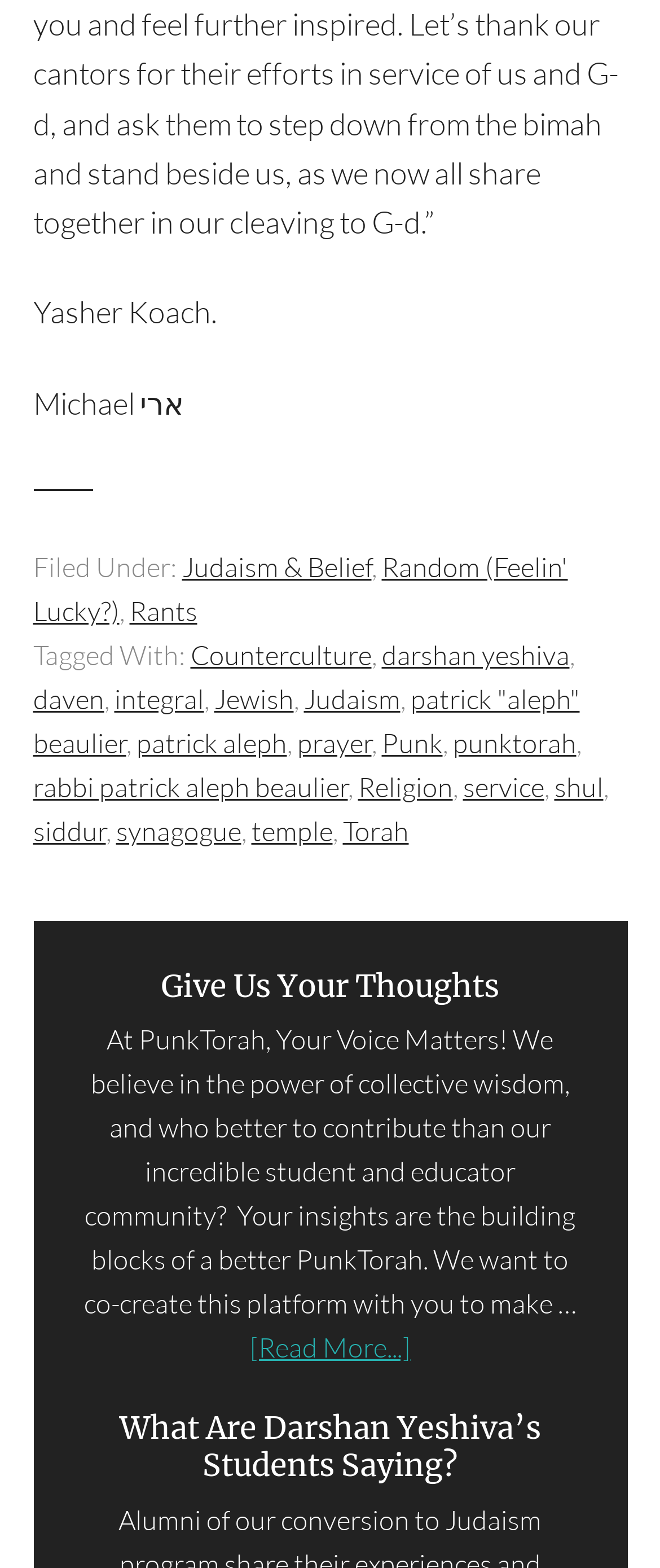Please provide the bounding box coordinates for the element that needs to be clicked to perform the following instruction: "Click on the 'Rants' link". The coordinates should be given as four float numbers between 0 and 1, i.e., [left, top, right, bottom].

[0.196, 0.379, 0.299, 0.4]